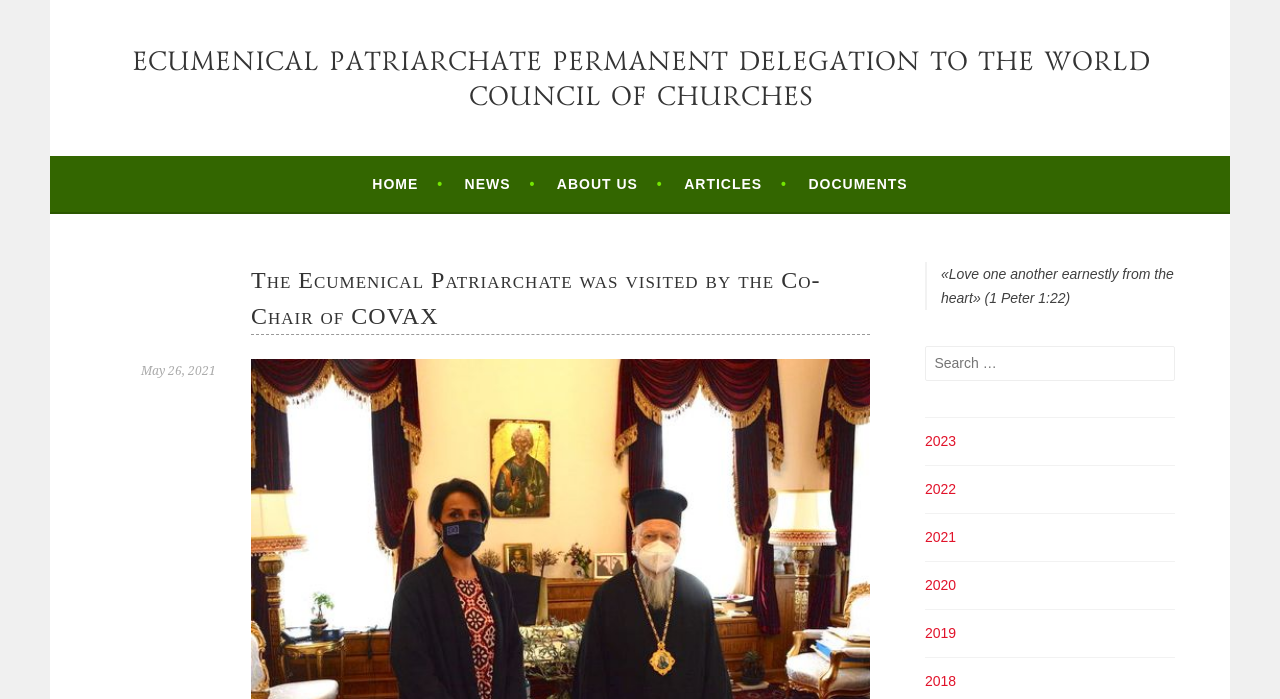How many links are there in the navigation menu?
Please provide a single word or phrase in response based on the screenshot.

5